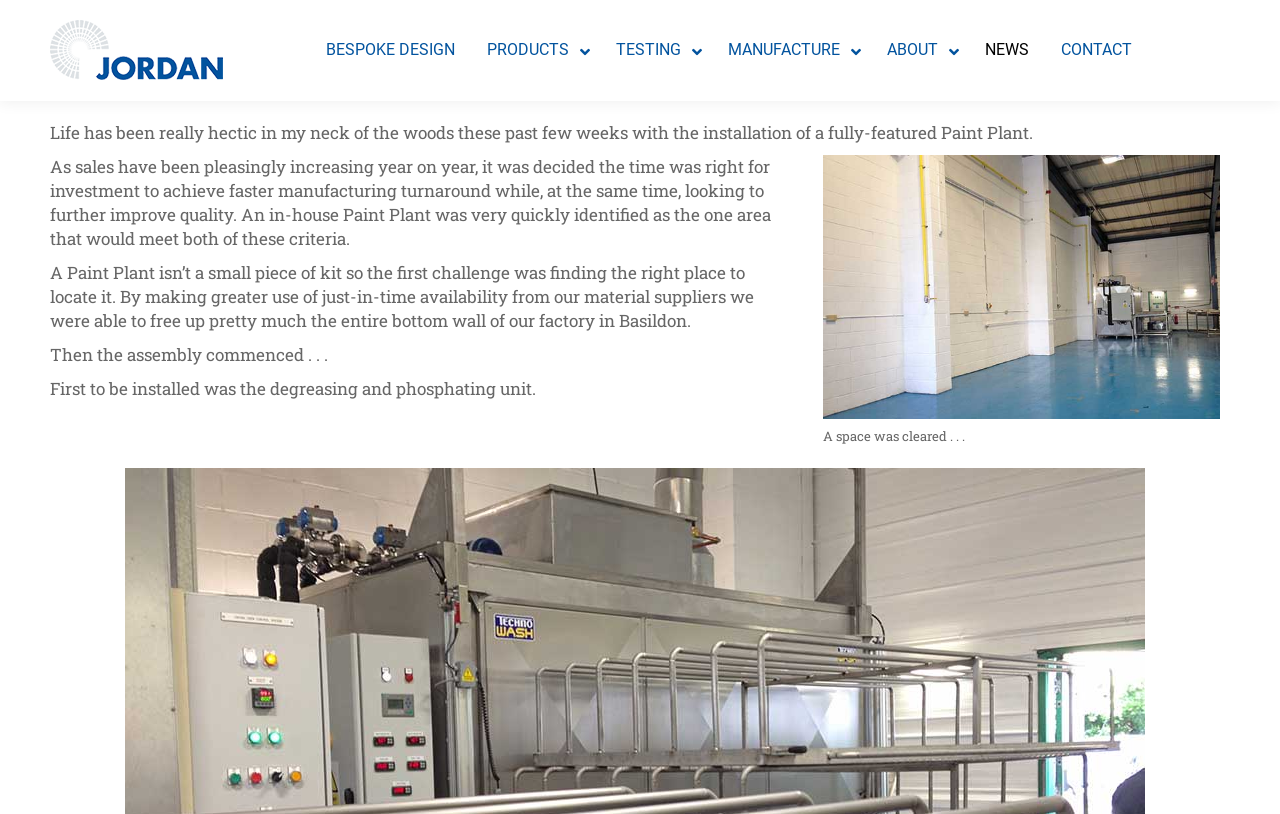Indicate the bounding box coordinates of the clickable region to achieve the following instruction: "Read about linialite modular and continuous LED luminaire systems."

[0.143, 0.148, 0.357, 0.357]